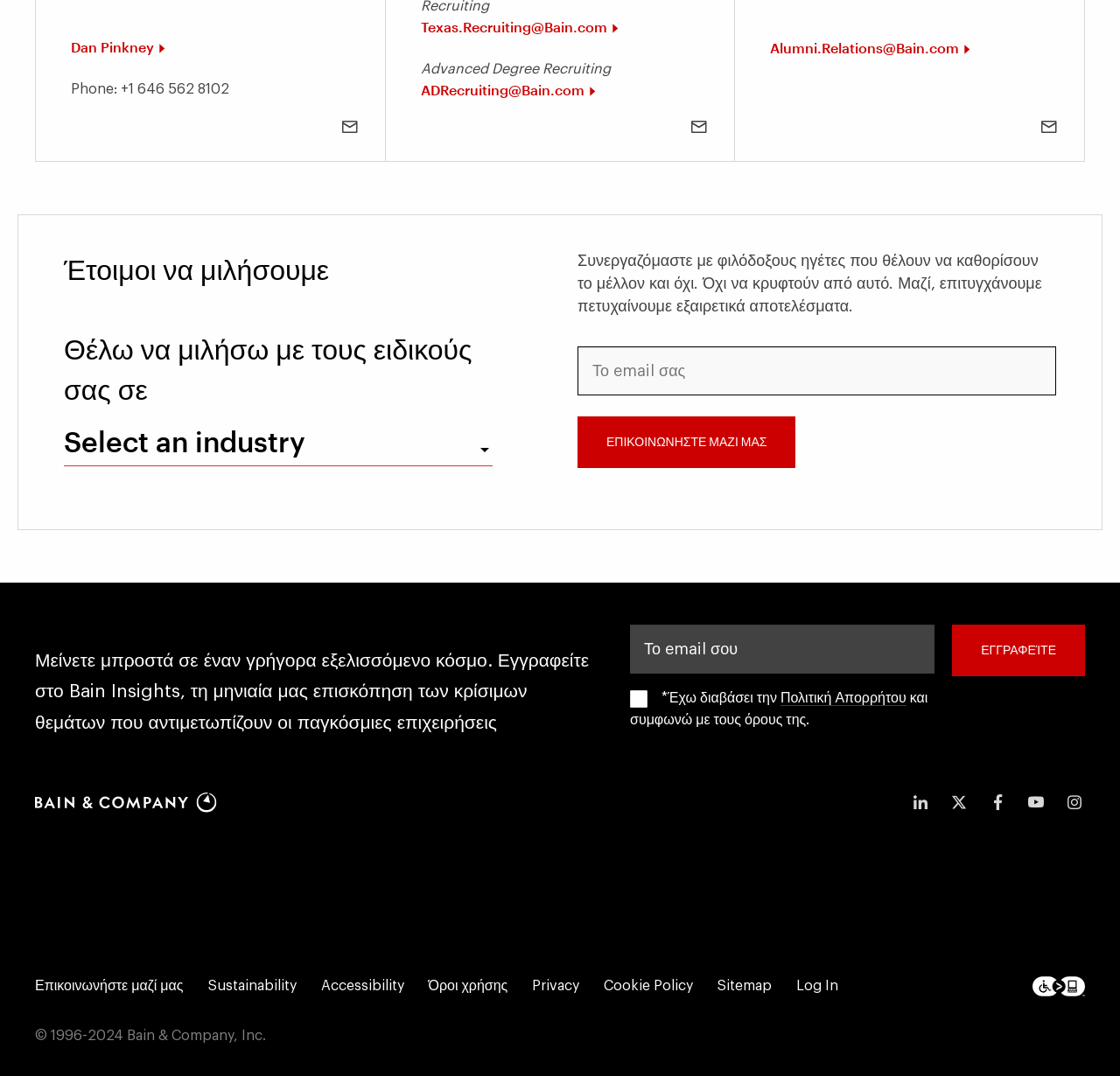Identify and provide the bounding box coordinates of the UI element described: "Select an industry". The coordinates should be formatted as [left, top, right, bottom], with each number being a float between 0 and 1.

[0.057, 0.389, 0.44, 0.434]